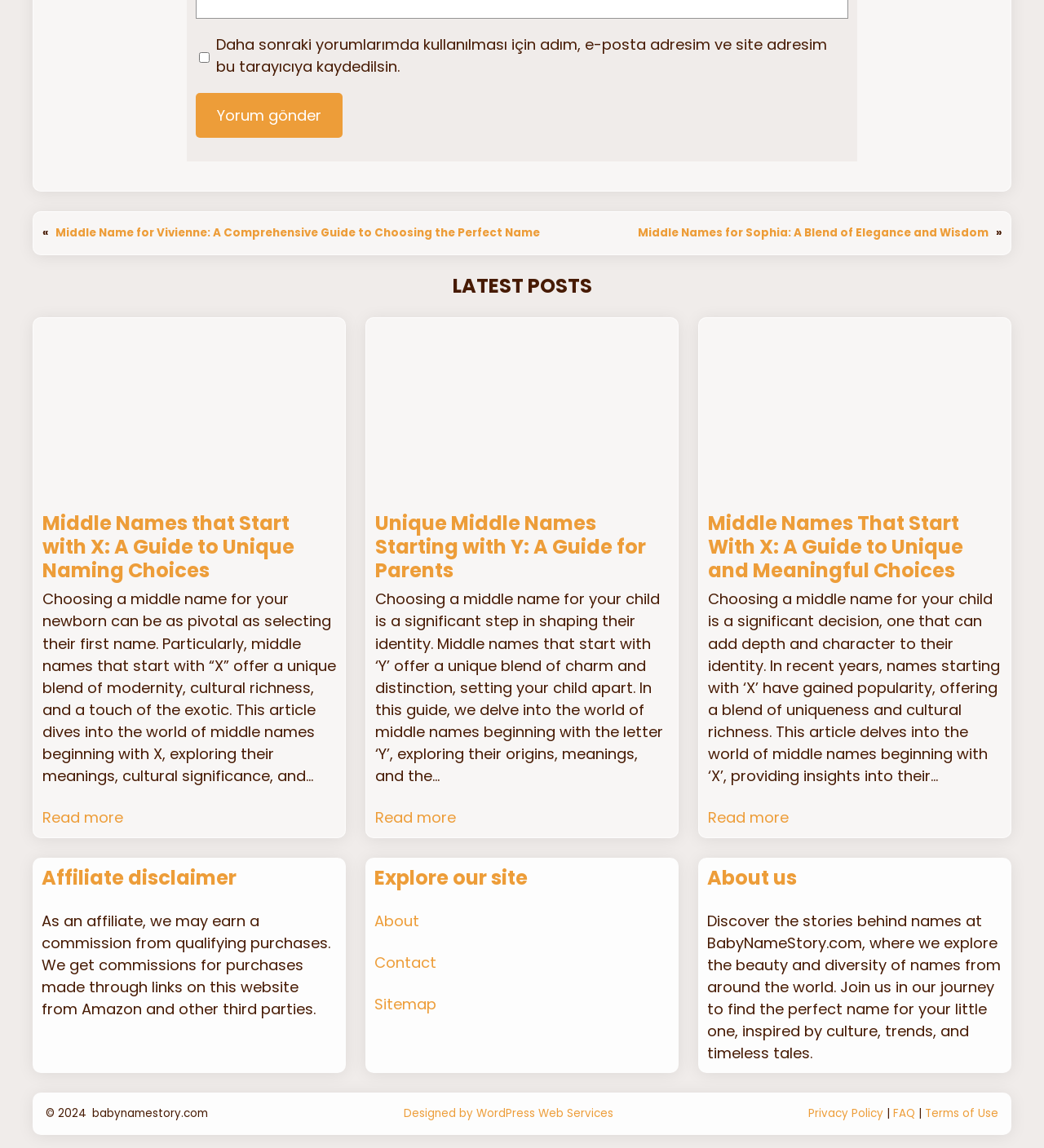Determine the bounding box coordinates for the UI element described. Format the coordinates as (top-left x, top-left y, bottom-right x, bottom-right y) and ensure all values are between 0 and 1. Element description: Read more

[0.678, 0.703, 0.755, 0.722]